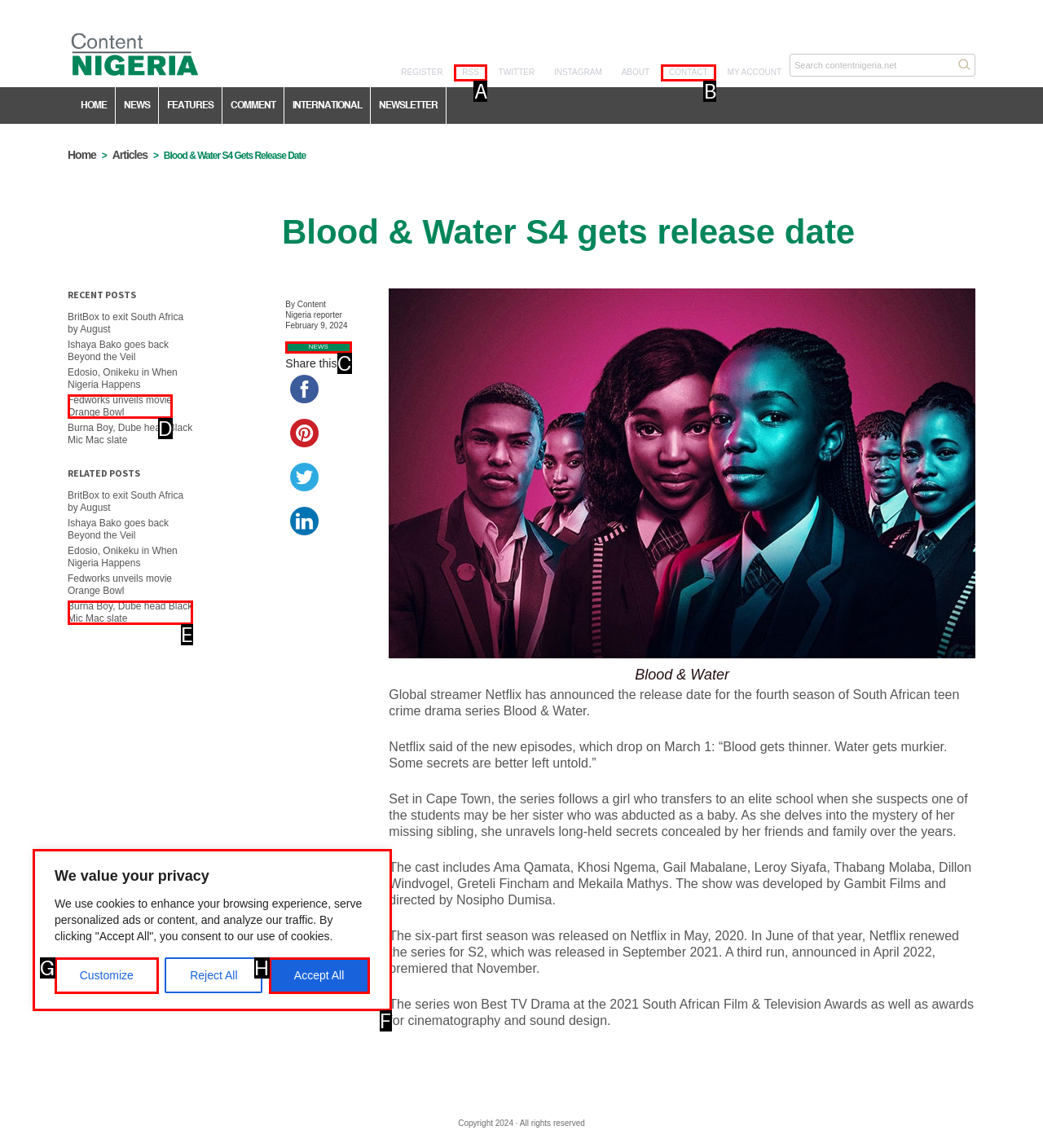Tell me the letter of the option that corresponds to the description: Fedworks unveils movie Orange Bowl
Answer using the letter from the given choices directly.

D